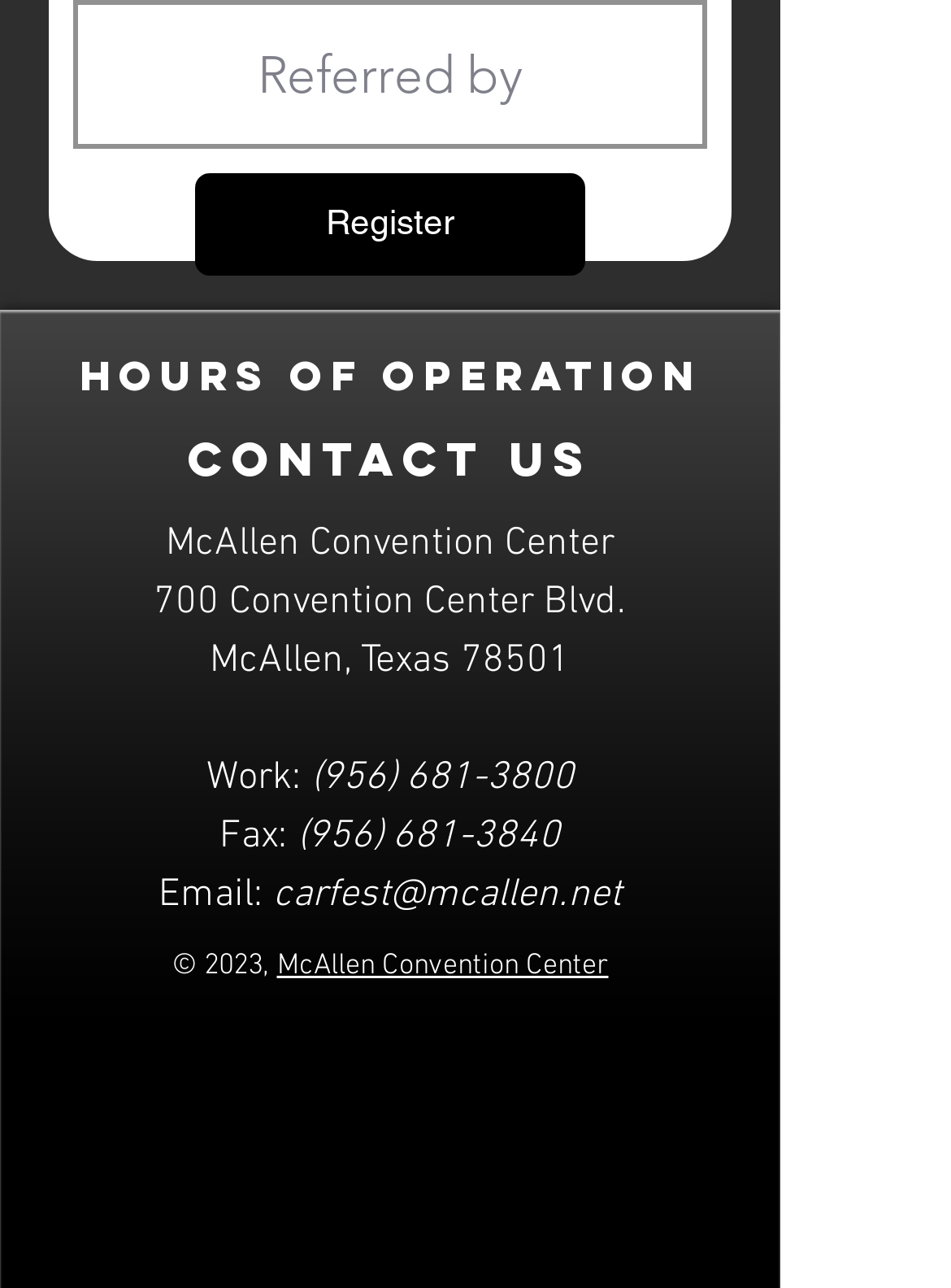What is the email address?
Please provide a single word or phrase as your answer based on the screenshot.

carfest@mcallen.net